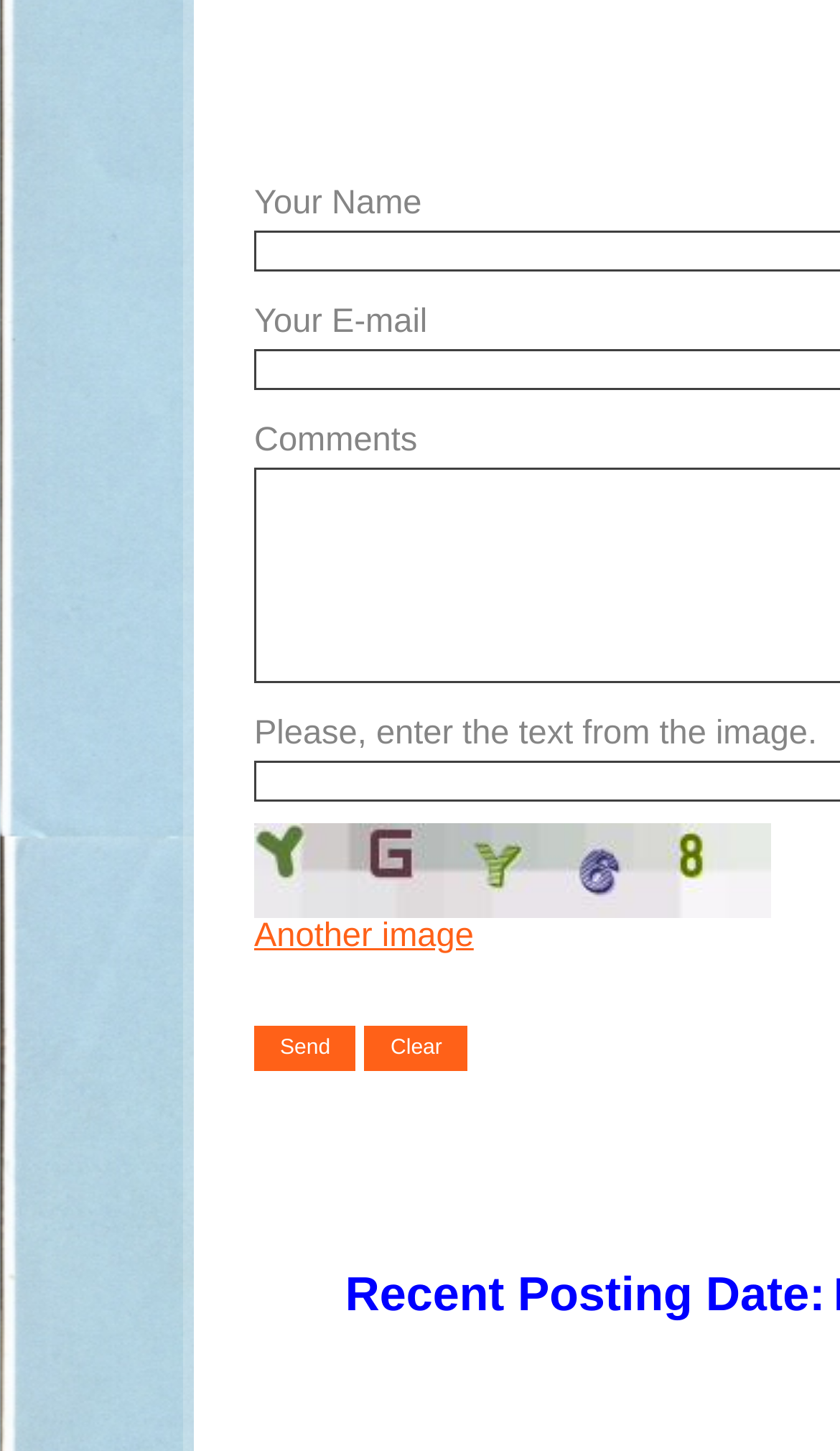Using the provided element description "aria-label="Search"", determine the bounding box coordinates of the UI element.

None